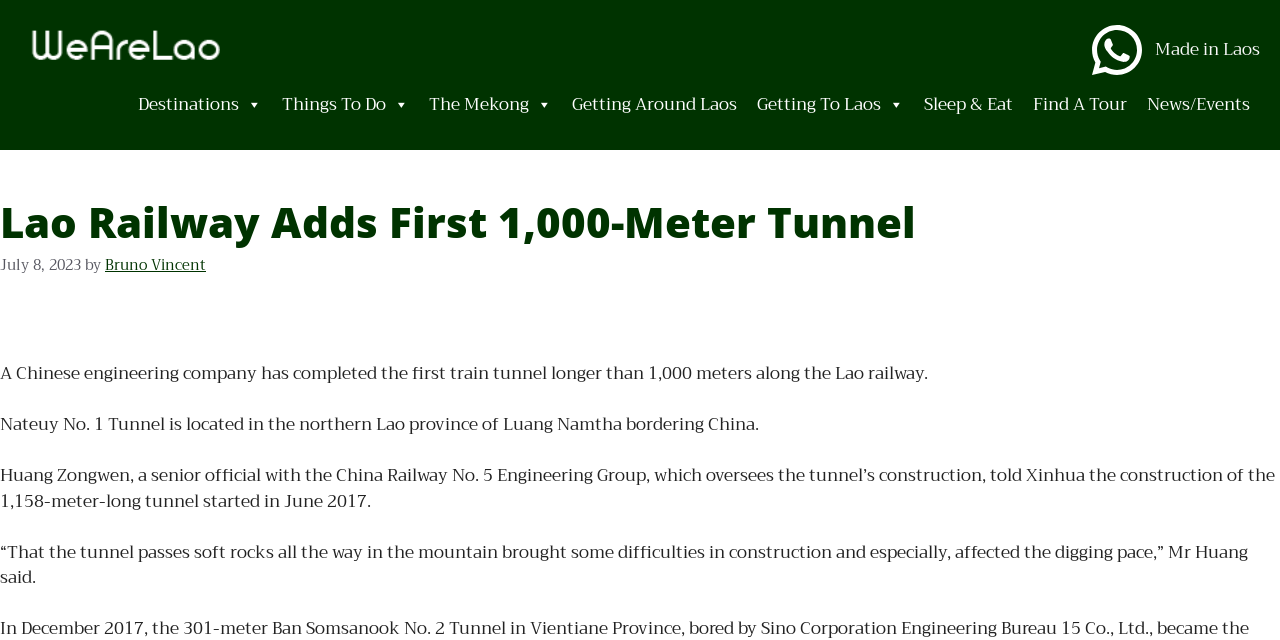Convey a detailed summary of the webpage, mentioning all key elements.

The webpage is about Lao Railway adding its first 1,000-meter tunnel. At the top left corner, there is a small image with a link. On the top right corner, there is an upper navigation menu with links to various social media platforms, including WhatsApp.

Below the navigation menu, there are several links to different sections of the website, including Destinations, Things To Do, The Mekong, Getting Around Laos, Getting To Laos, Sleep & Eat, Find A Tour, and News/Events. These links are arranged horizontally across the page.

The main content of the webpage is an article about the Lao Railway's achievement. The article title, "Lao Railway Adds First 1,000-Meter Tunnel", is displayed prominently at the top of the content section. Below the title, there is a time stamp showing the date of publication, July 8, 2023, and the author's name, Bruno Vincent.

The article itself is divided into several paragraphs, describing the completion of the Nateuy No. 1 Tunnel in the northern Lao province of Luang Namtha bordering China. The tunnel is 1,158 meters long and was constructed by a Chinese engineering company. The article quotes a senior official from the China Railway No. 5 Engineering Group, Huang Zongwen, who discussed the challenges faced during the construction process.